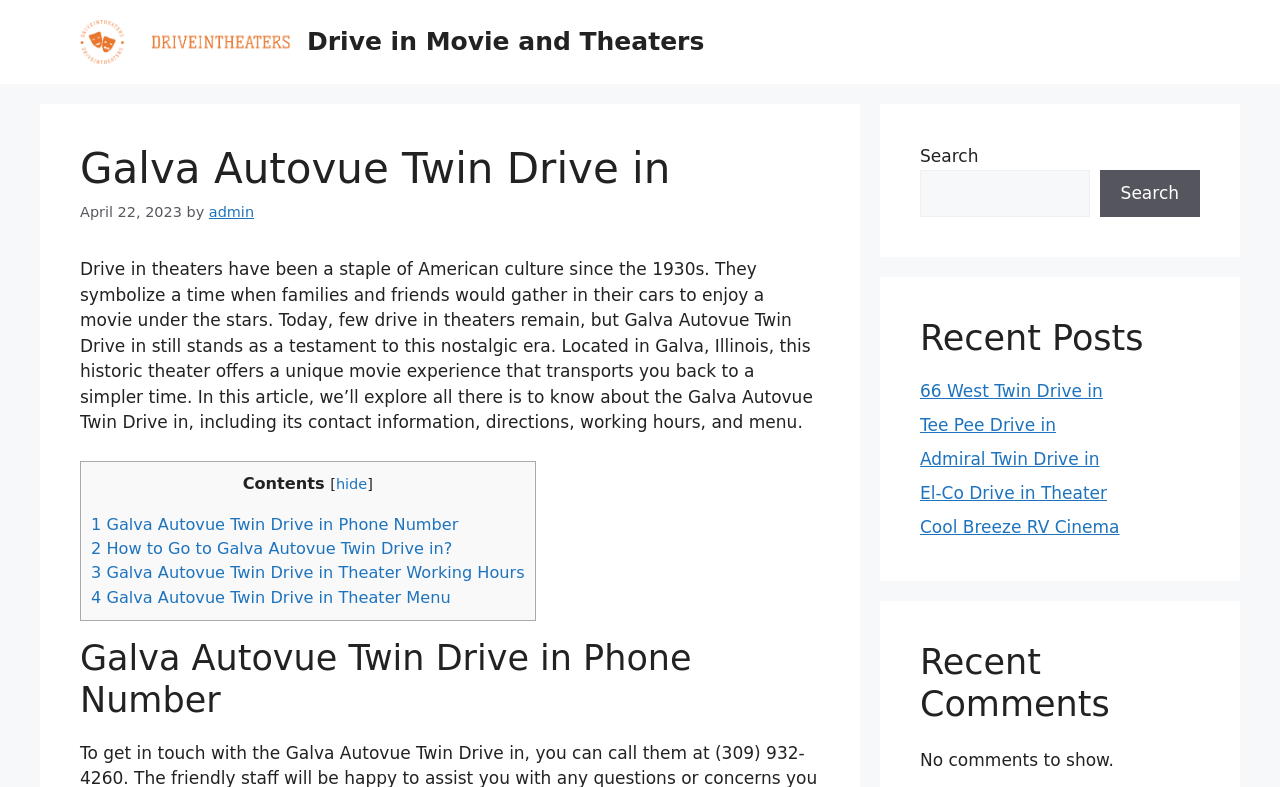Locate the bounding box coordinates of the UI element described by: "parent_node: Search name="s"". Provide the coordinates as four float numbers between 0 and 1, formatted as [left, top, right, bottom].

[0.719, 0.216, 0.851, 0.276]